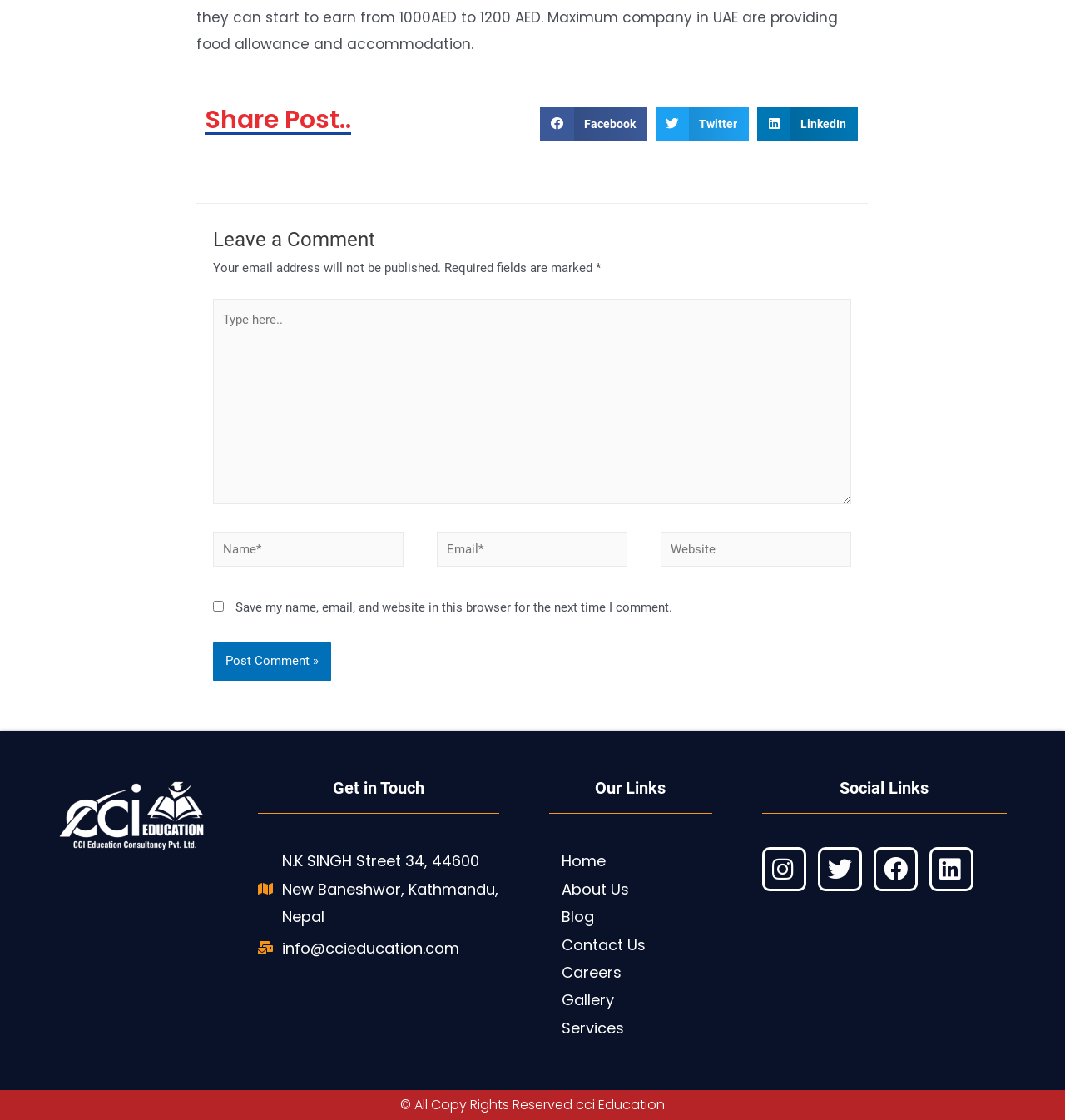What is the purpose of the checkbox? Based on the screenshot, please respond with a single word or phrase.

Save comment information